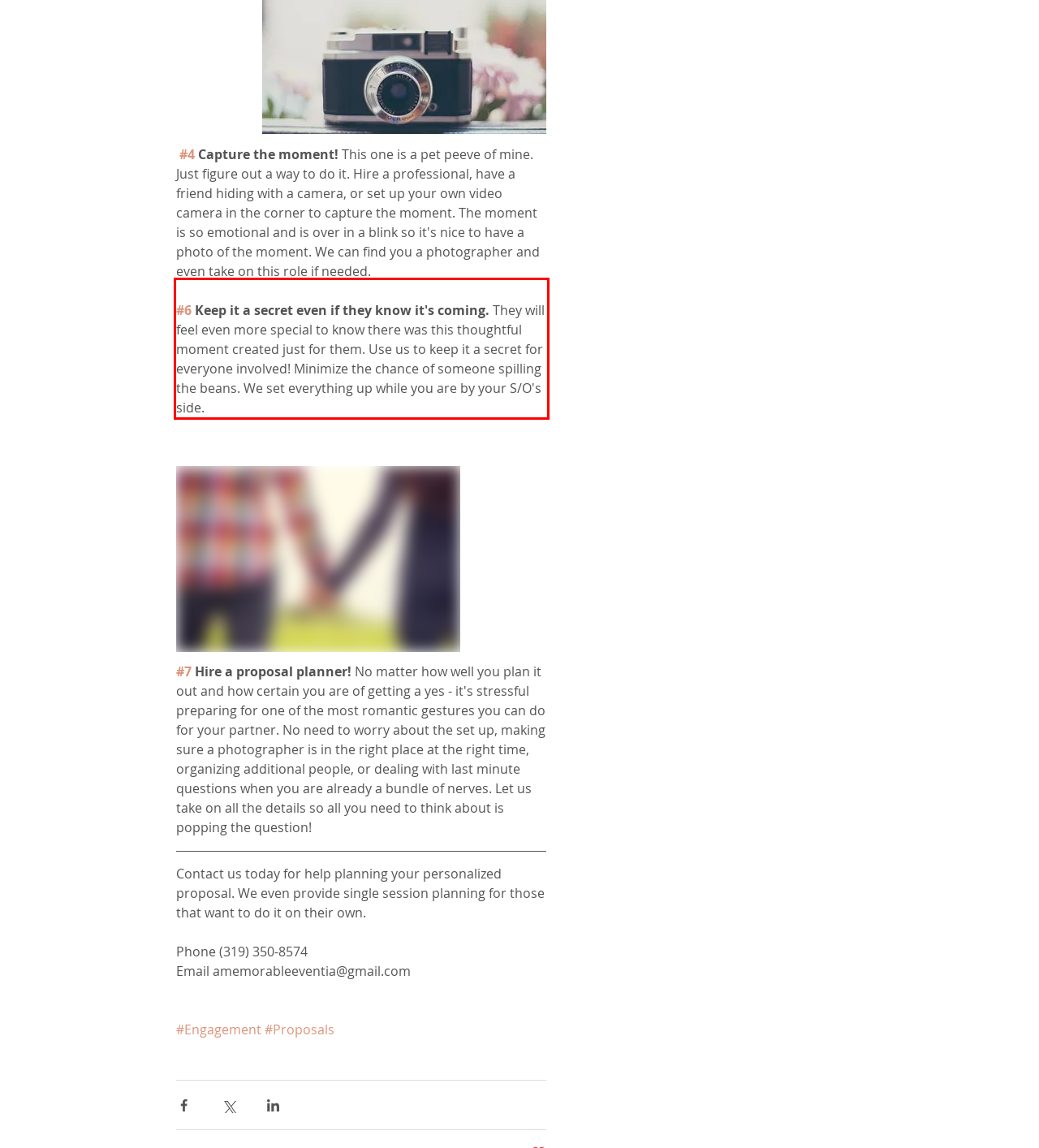Look at the screenshot of the webpage, locate the red rectangle bounding box, and generate the text content that it contains.

#6 Keep it a secret even if they know it's coming. They will feel even more special to know there was this thoughtful moment created just for them. Use us to keep it a secret for everyone involved! Minimize the chance of someone spilling the beans. We set everything up while you are by your S/O's side.